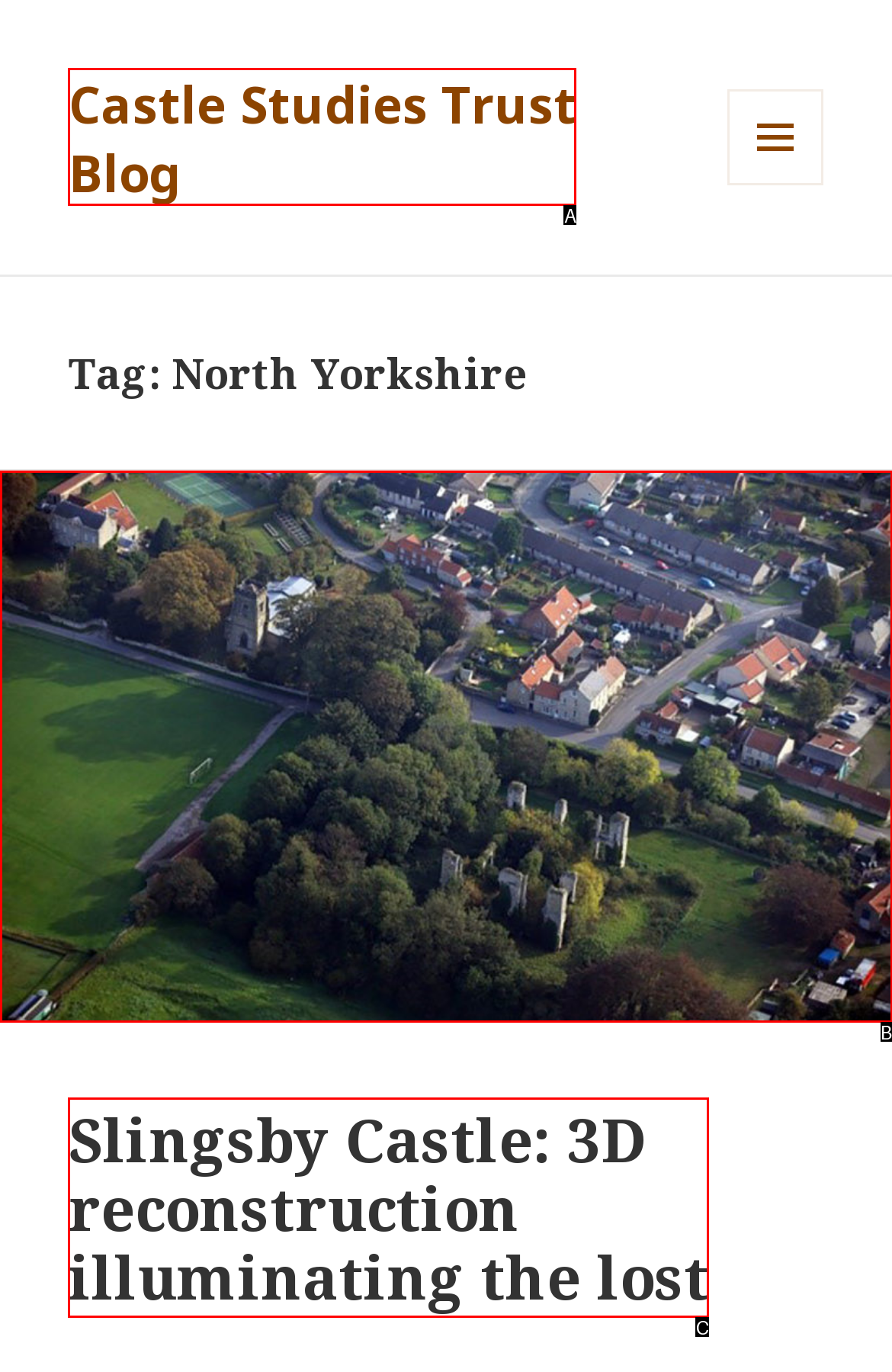Identify the letter of the option that best matches the following description: Castle Studies Trust Blog. Respond with the letter directly.

A